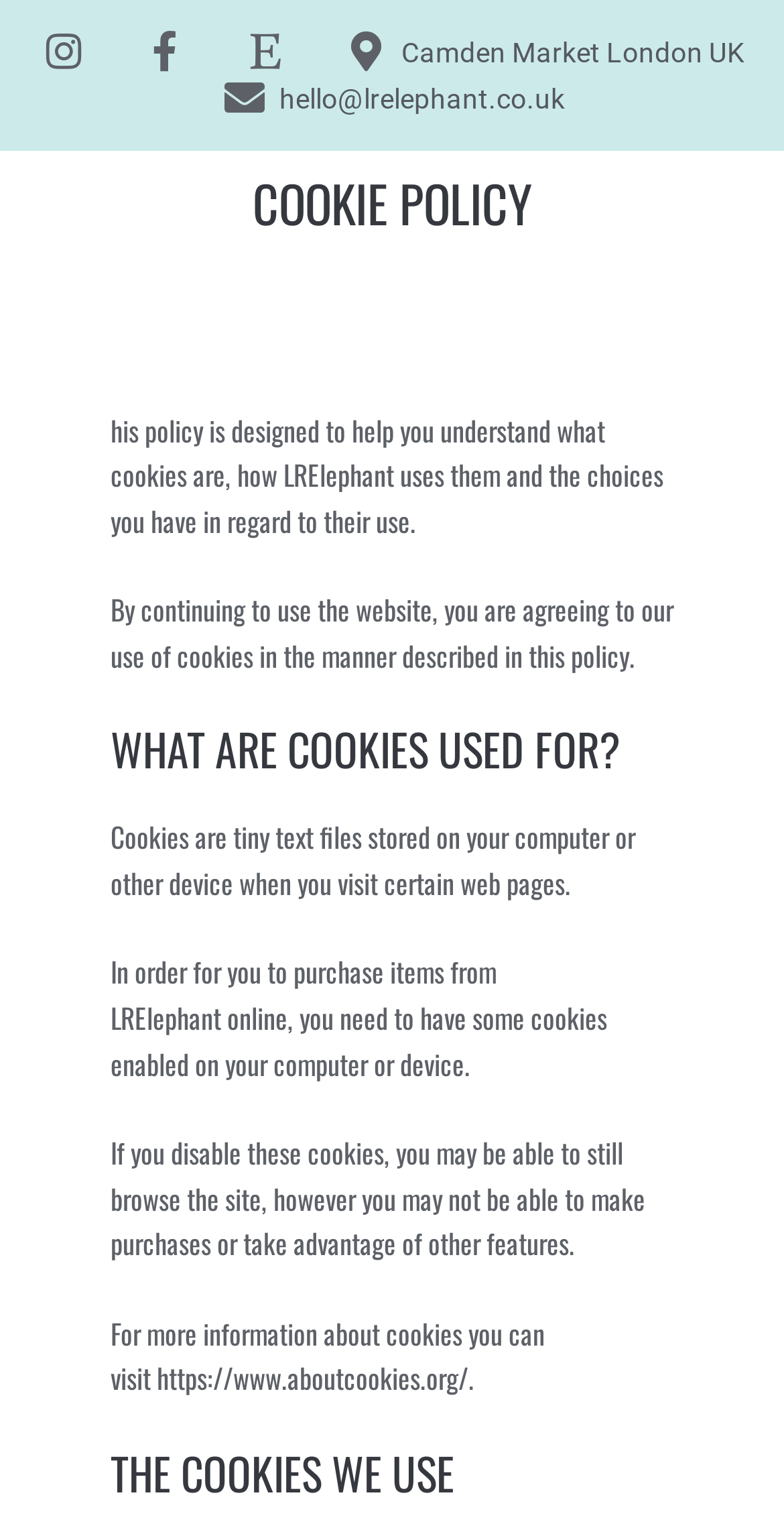What is the location of Camden Market?
Carefully examine the image and provide a detailed answer to the question.

I found the location of Camden Market by looking at the static text element that contains the location, which is 'London UK'.